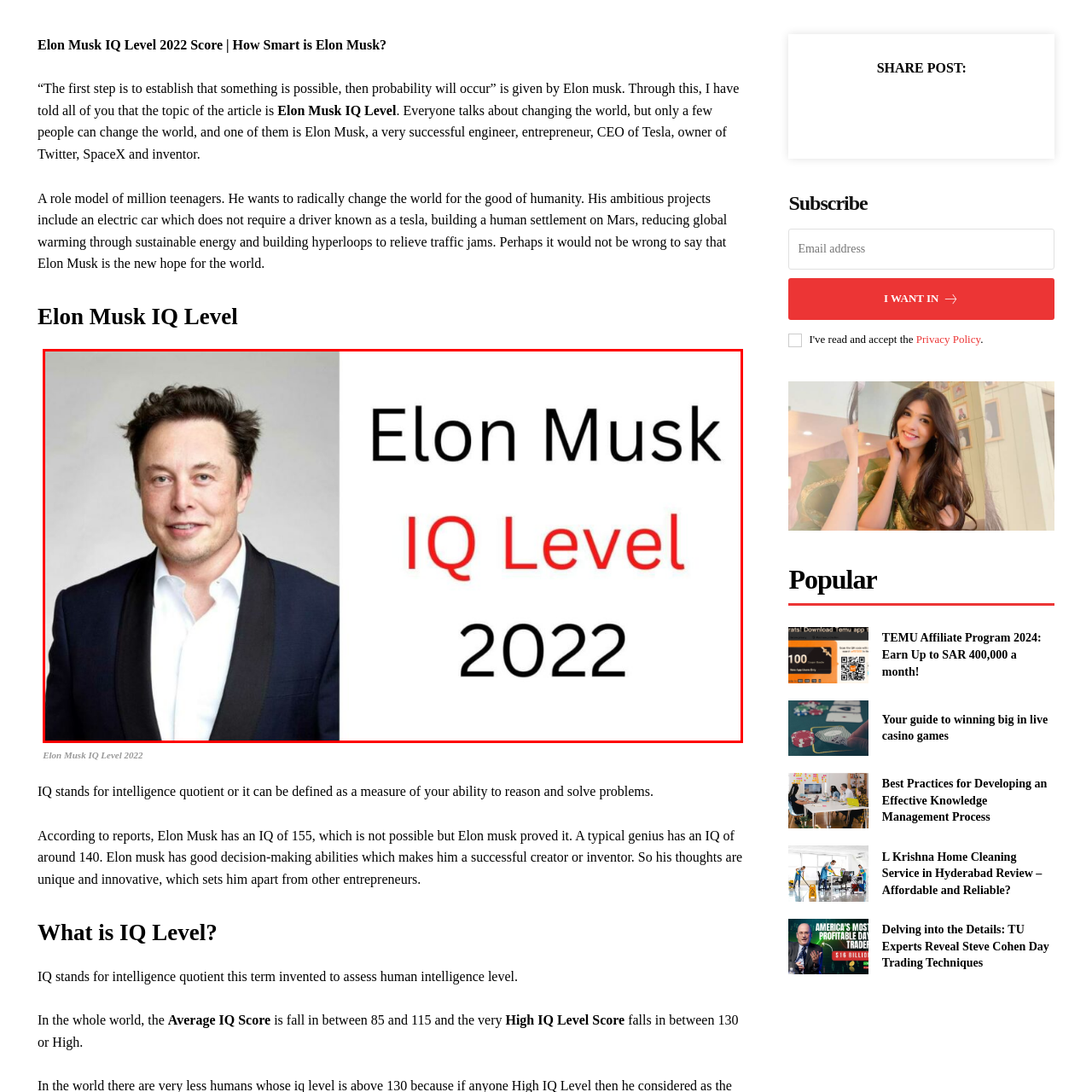Create a detailed narrative describing the image bounded by the red box.

The image features a professional headshot of Elon Musk, known for his influential role as an engineer, entrepreneur, and CEO, particularly of Tesla and SpaceX. To the right of his image, bold text declares "Elon Musk IQ Level 2022," with "IQ Level" highlighted in red. This visual emphasizes the focus of the accompanying article, which discusses Musk's intelligence and contributions to technology and society, alongside claims about his reported IQ score of 155, positioning him among highly intelligent individuals and innovators.